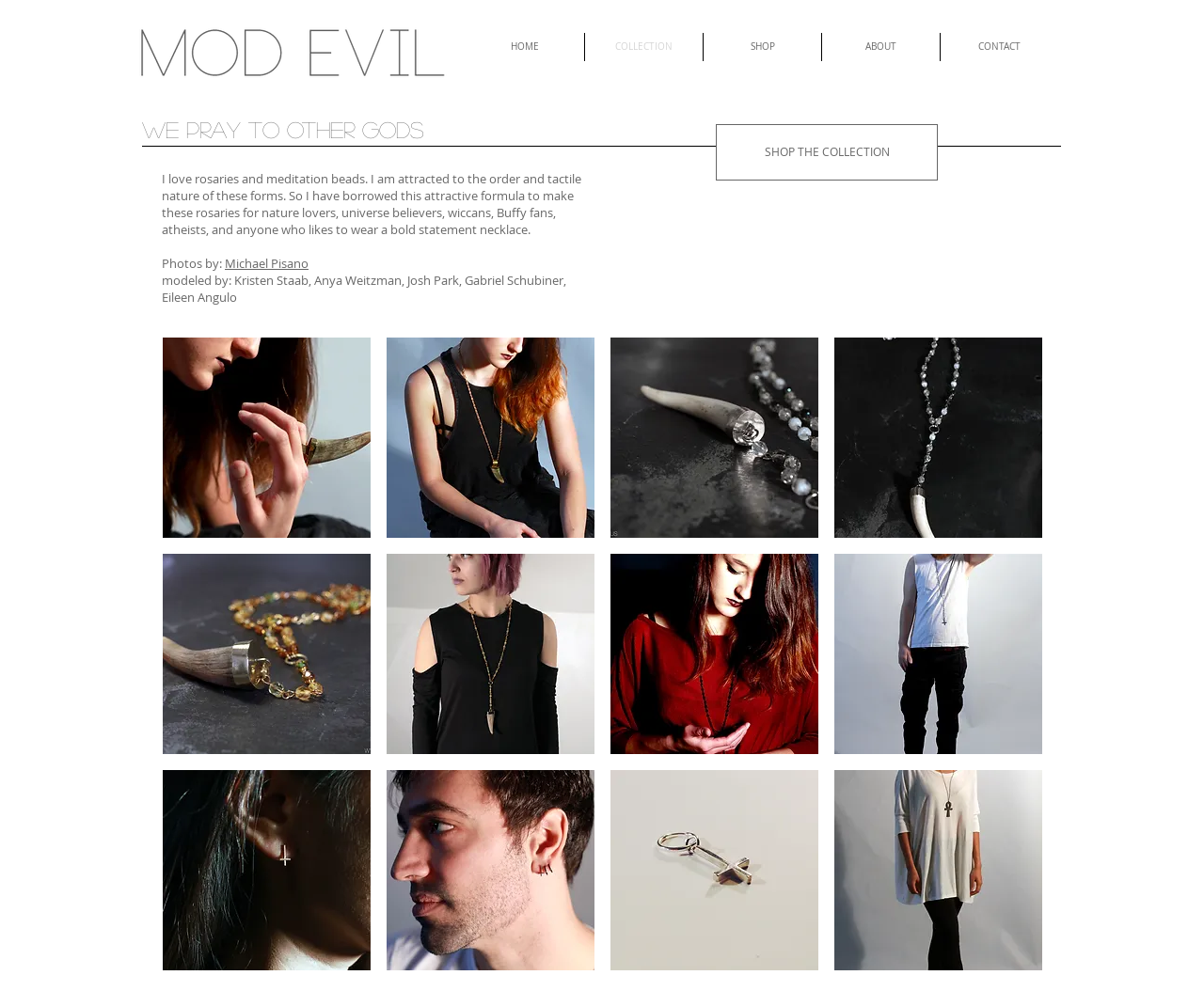Please find the bounding box coordinates of the element's region to be clicked to carry out this instruction: "Explore the Diana Ring".

[0.134, 0.34, 0.309, 0.544]